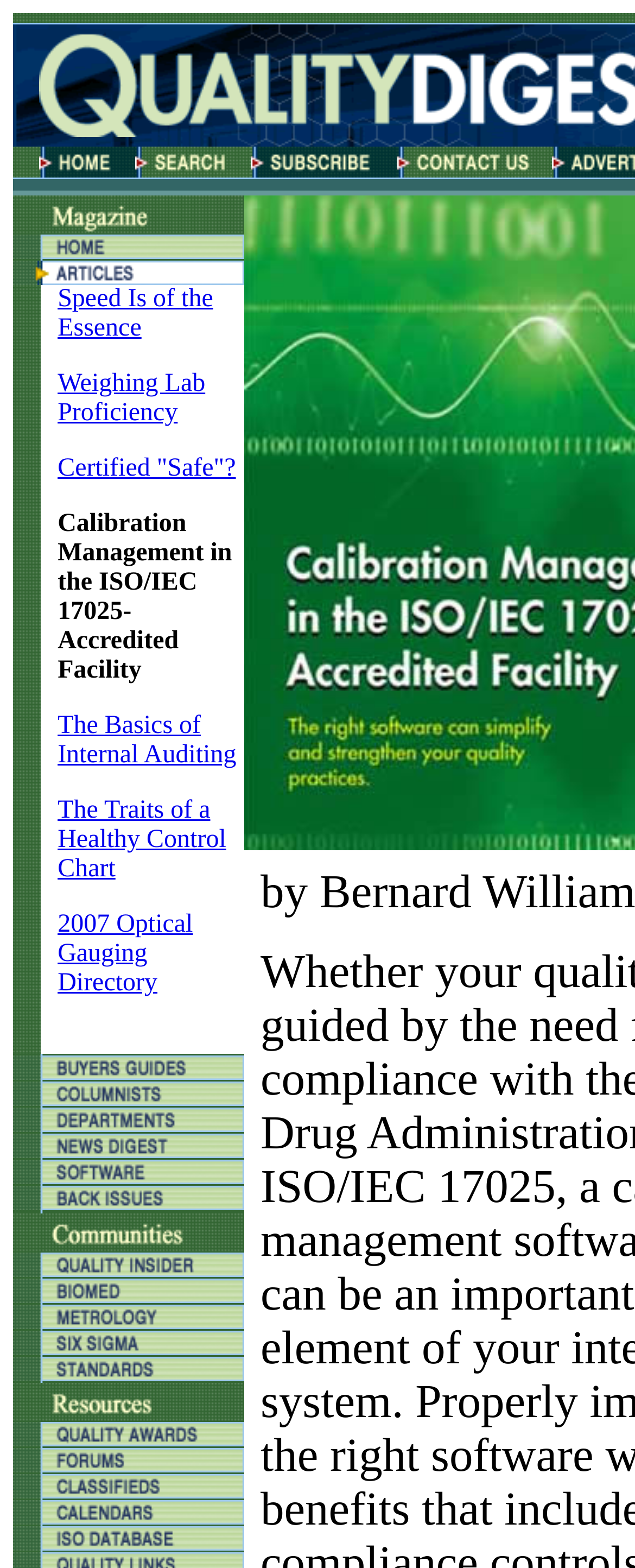Specify the bounding box coordinates of the area to click in order to execute this command: 'Read the article 'Speed Is of the Essence''. The coordinates should consist of four float numbers ranging from 0 to 1, and should be formatted as [left, top, right, bottom].

[0.091, 0.182, 0.336, 0.218]